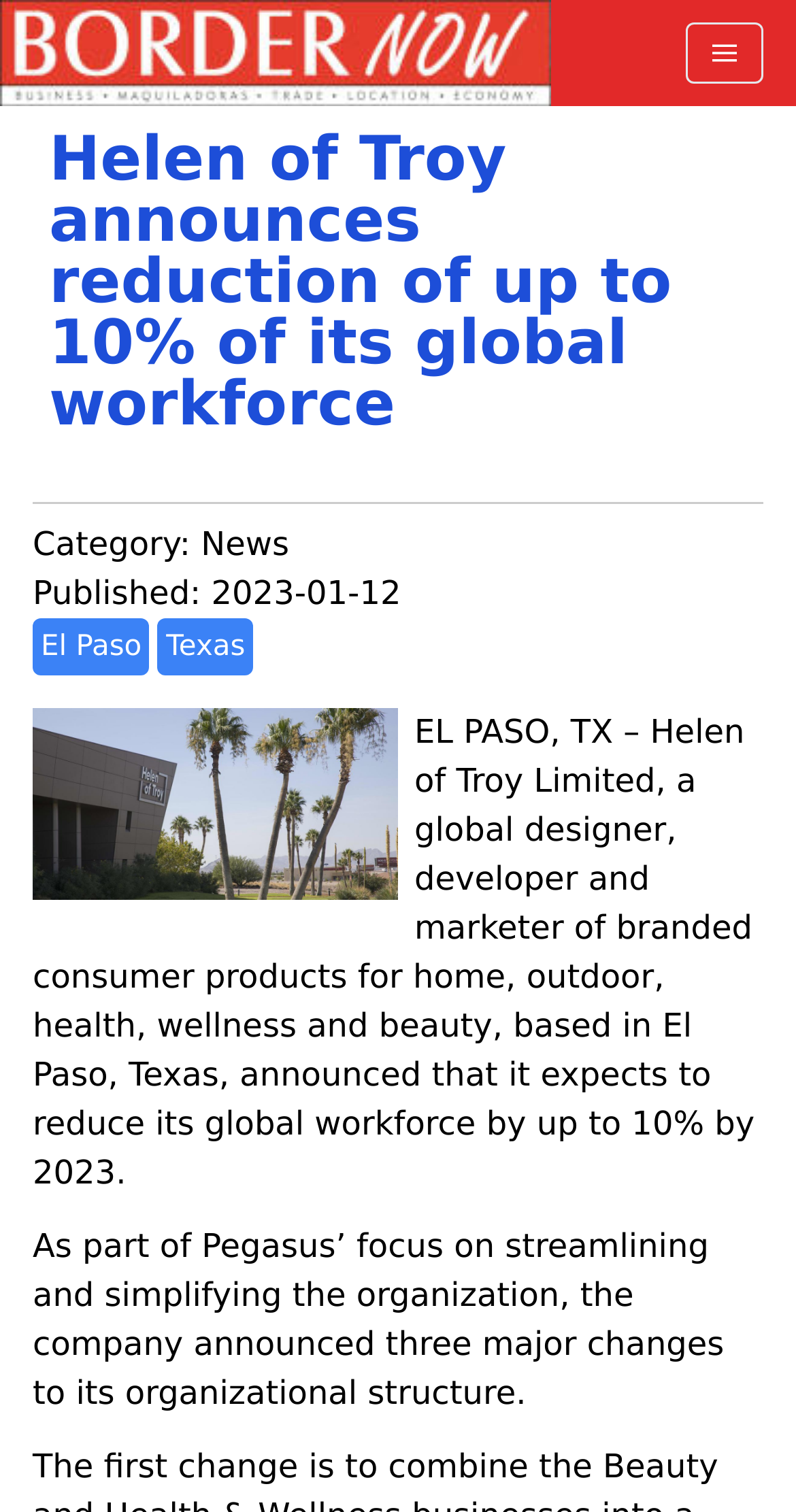What is the company's expected workforce reduction?
Answer the question based on the image using a single word or a brief phrase.

Up to 10%